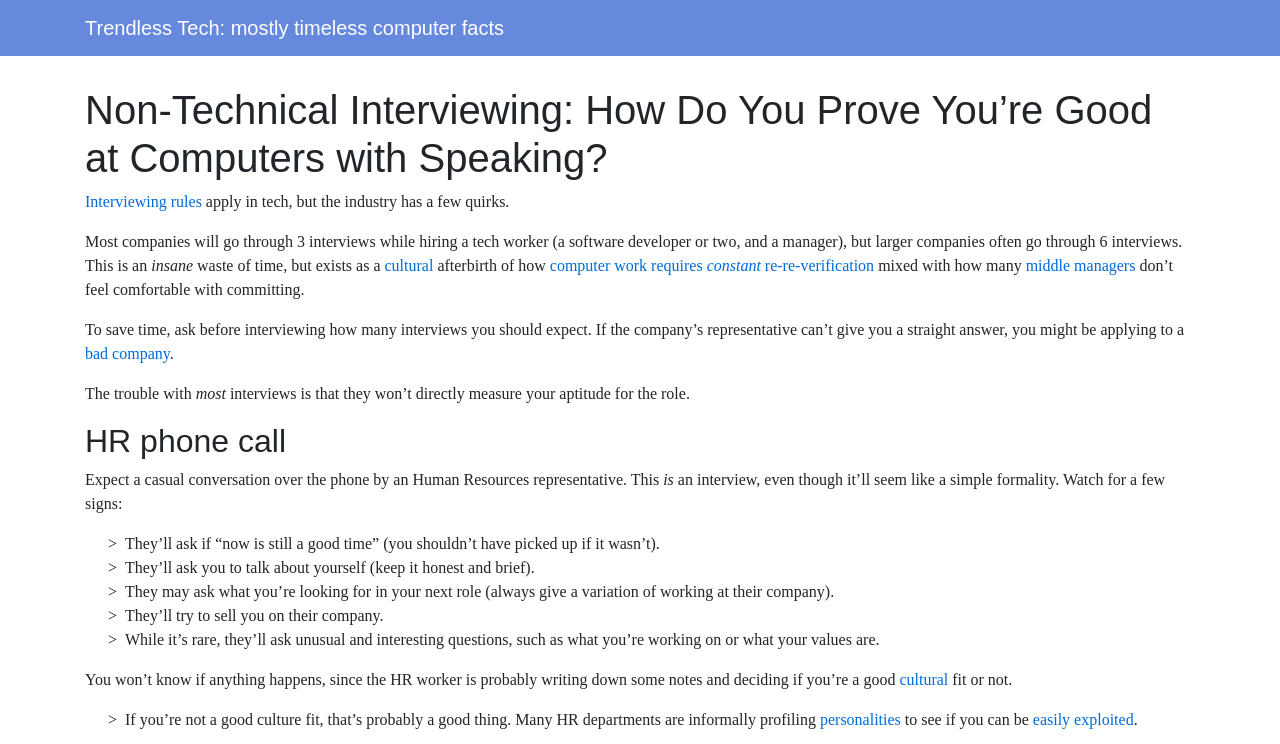Can you identify the bounding box coordinates of the clickable region needed to carry out this instruction: 'Check the link to learn about bad companies'? The coordinates should be four float numbers within the range of 0 to 1, stated as [left, top, right, bottom].

[0.066, 0.464, 0.133, 0.487]